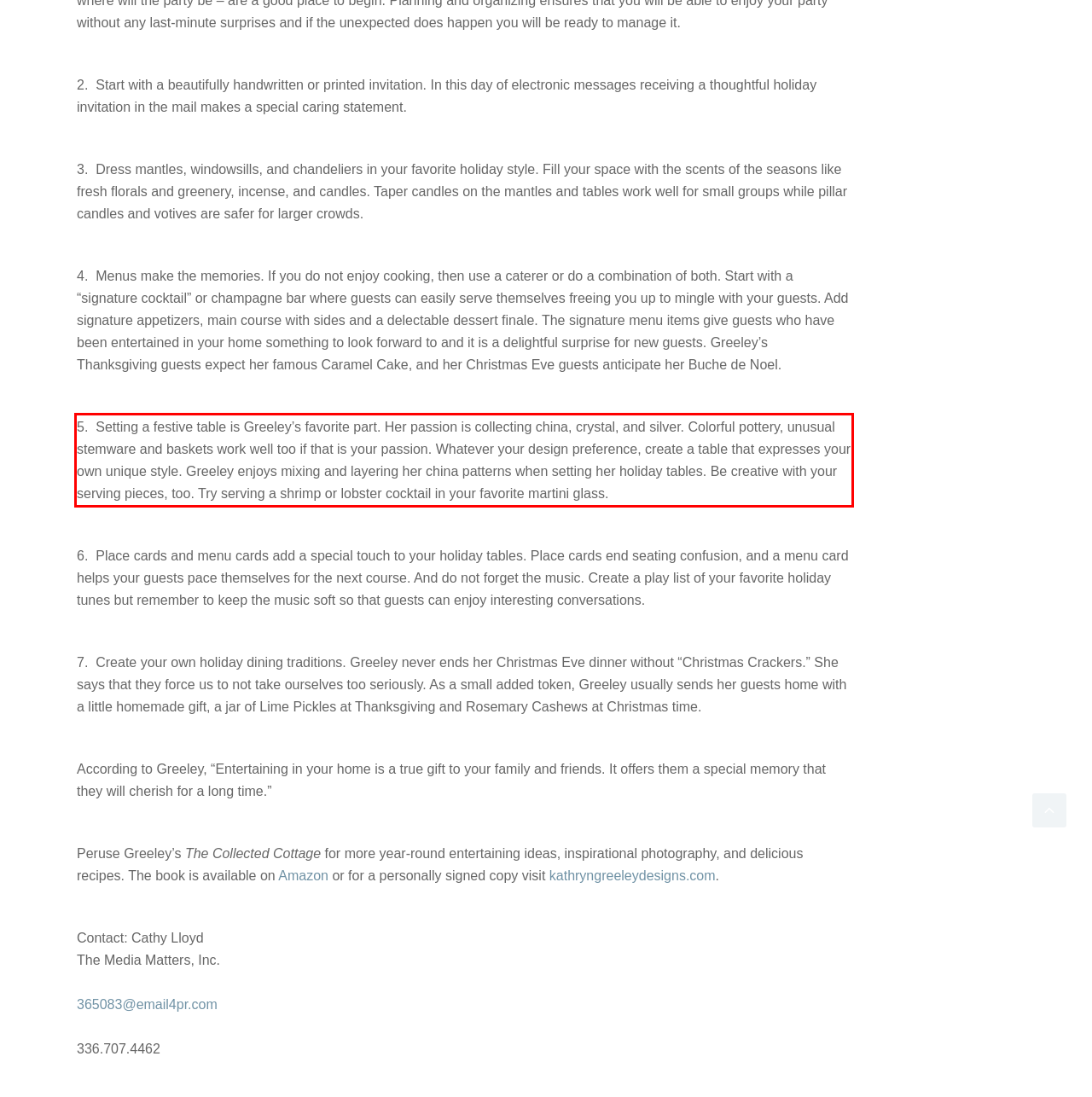Please perform OCR on the text within the red rectangle in the webpage screenshot and return the text content.

5. Setting a festive table is Greeley’s favorite part. Her passion is collecting china, crystal, and silver. Colorful pottery, unusual stemware and baskets work well too if that is your passion. Whatever your design preference, create a table that expresses your own unique style. Greeley enjoys mixing and layering her china patterns when setting her holiday tables. Be creative with your serving pieces, too. Try serving a shrimp or lobster cocktail in your favorite martini glass.